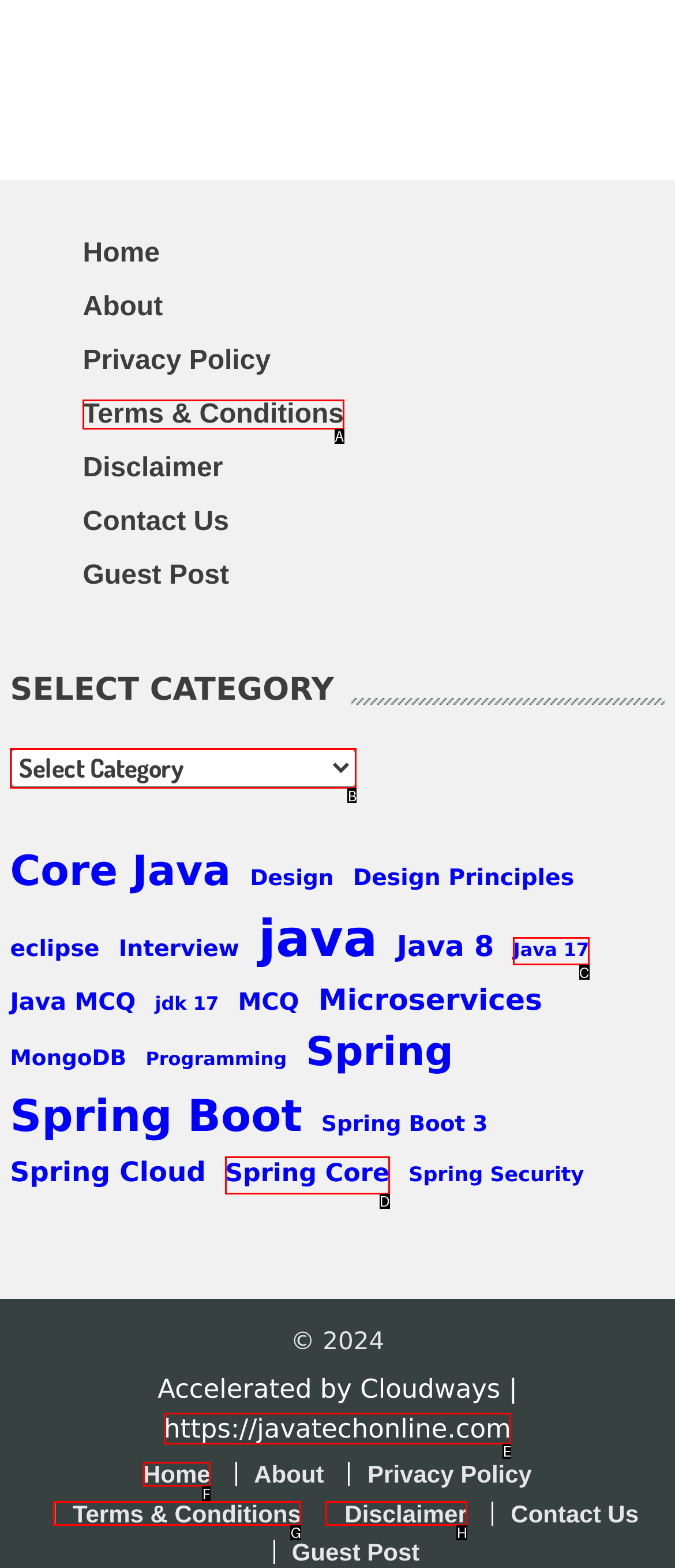Choose the option that matches the following description: Terms & Conditions
Reply with the letter of the selected option directly.

A